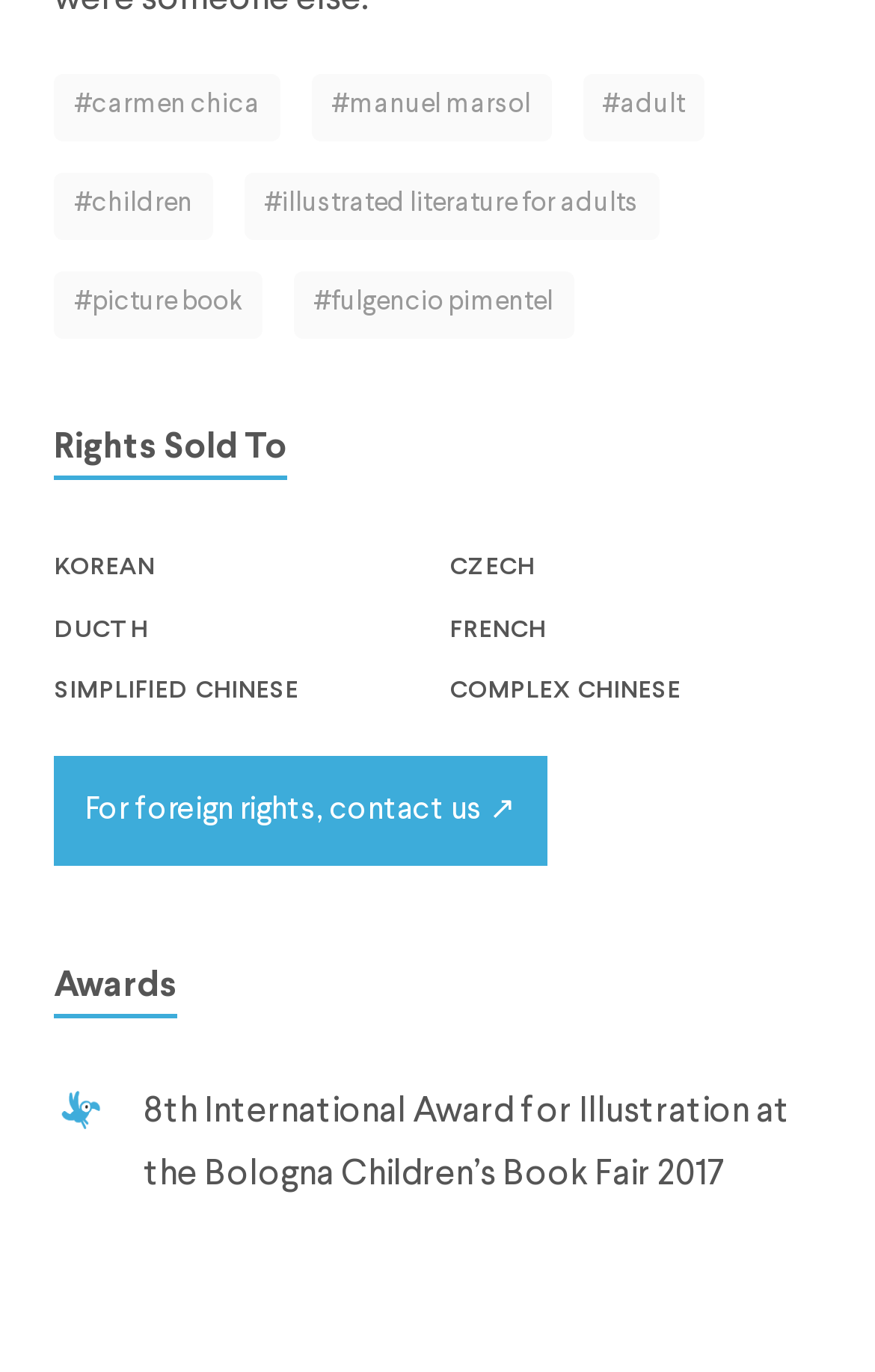Locate the coordinates of the bounding box for the clickable region that fulfills this instruction: "Click on 'carmen chica'".

[0.062, 0.055, 0.32, 0.103]